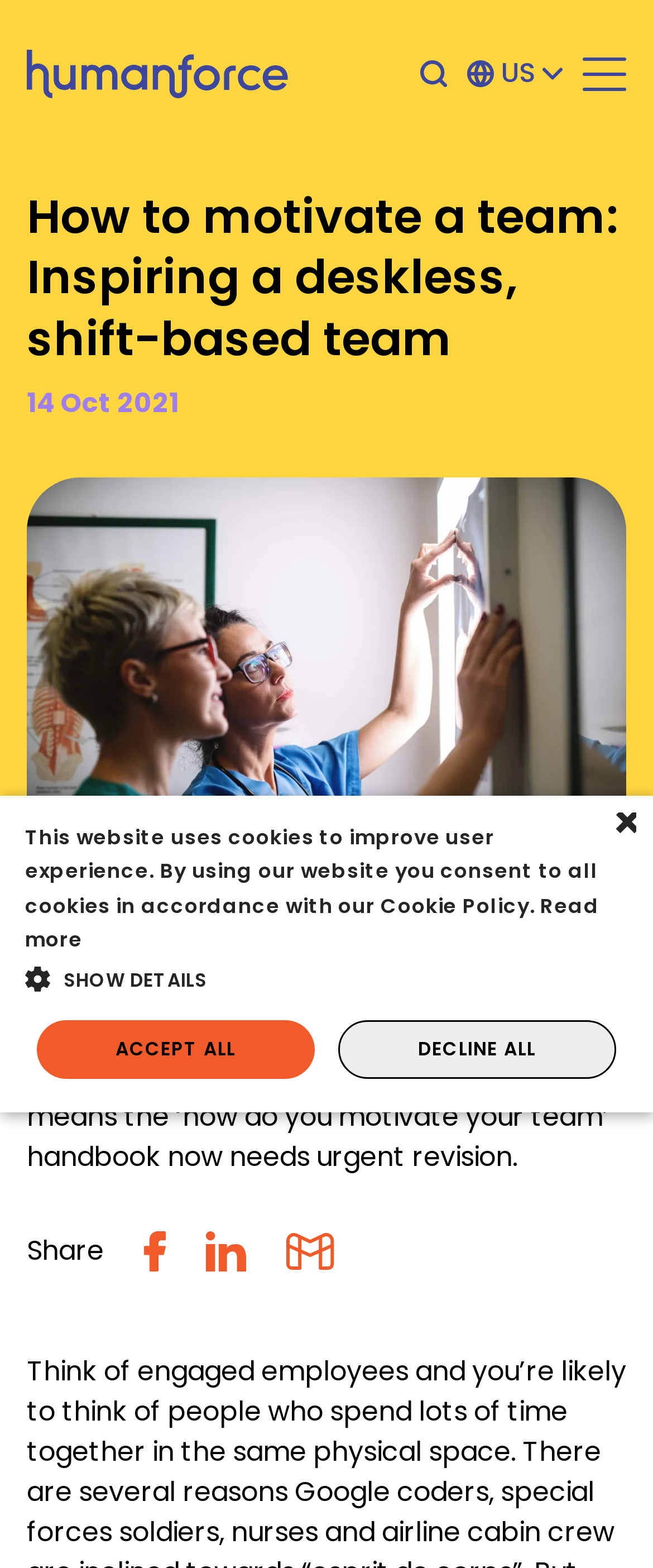What is the topic of the article?
Using the visual information, answer the question in a single word or phrase.

Motivating deskless shift workers